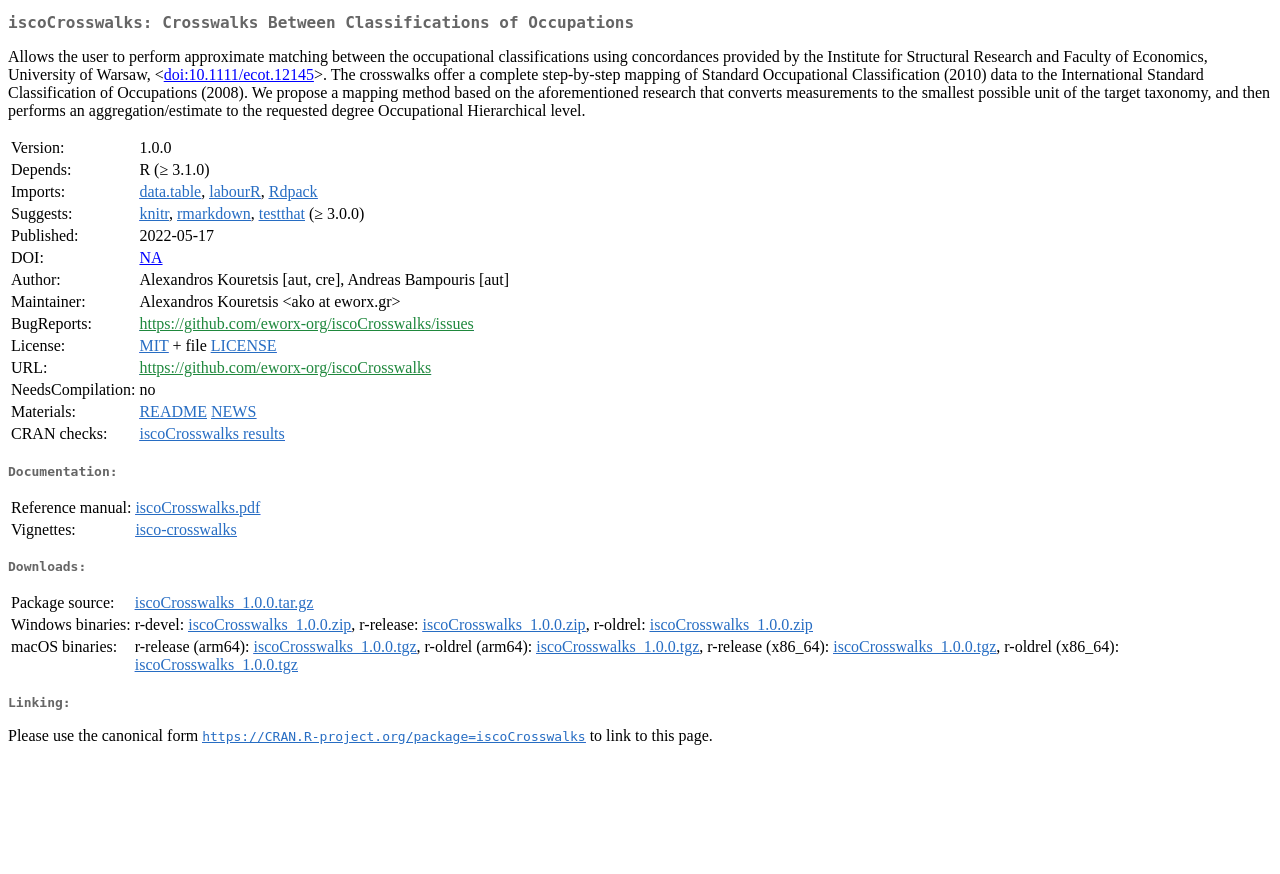Given the description of a UI element: "iscoCrosswalks results", identify the bounding box coordinates of the matching element in the webpage screenshot.

[0.109, 0.487, 0.222, 0.506]